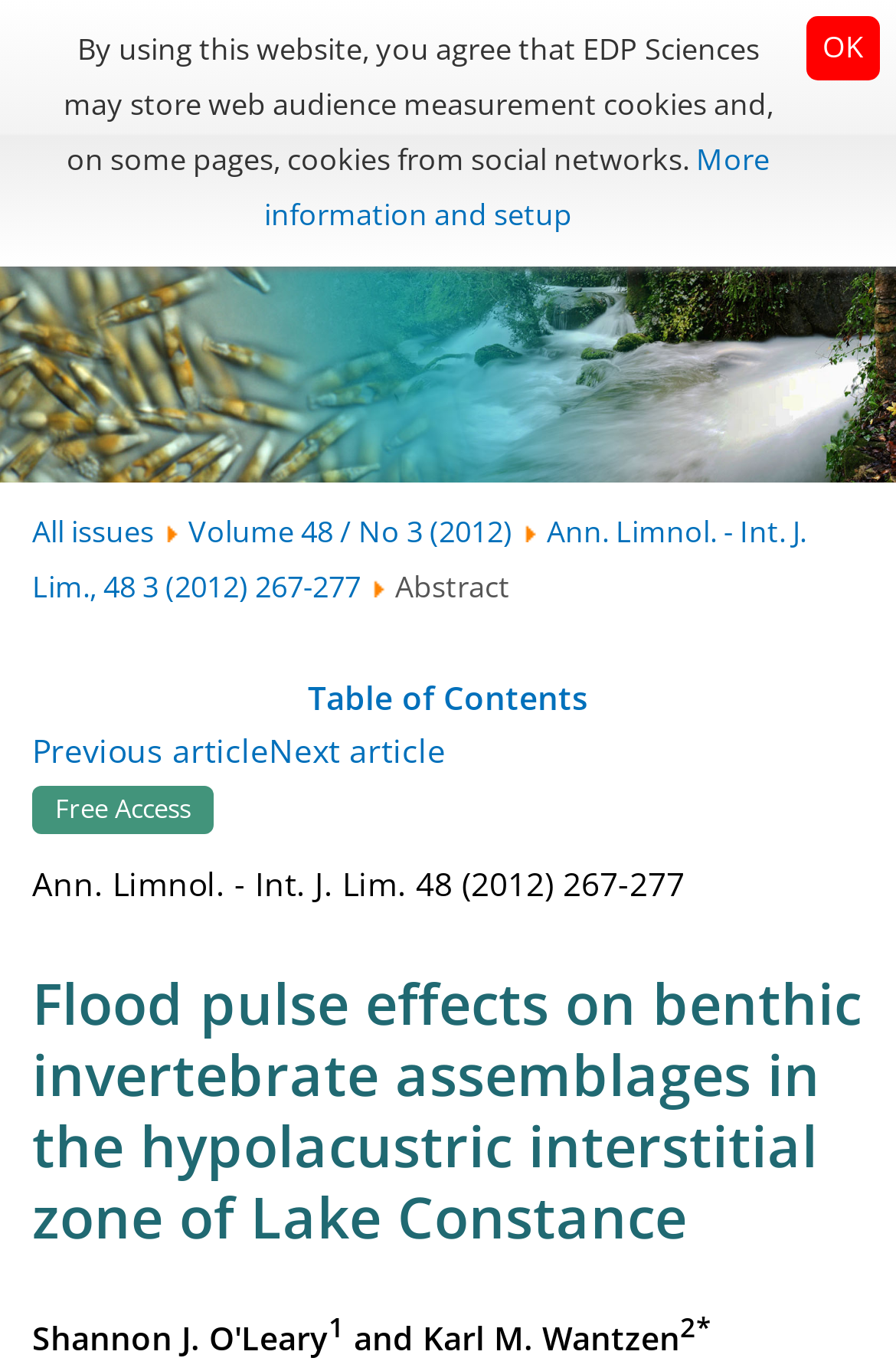Detail the webpage's structure and highlights in your description.

The webpage is an article page from the International Journal of Limnology, a scientific journal focused on freshwater research. At the top left corner, there is an EDP Sciences logo, accompanied by a link to the journal's homepage. On the top right corner, there is a sign-in link and a search engine display button.

Below the logo, there is a menu bar with links to the journal's main sections, including "All issues" and "Volume 48 / No 3 (2012)". The main content of the page is an article titled "Flood pulse effects on benthic invertebrate assemblages in the hypolacustric interstitial zone of Lake Constance". The article's title is followed by an abstract, and then a table of contents link.

On the left side of the page, there are links to navigate through the journal's issues, including "Previous article" and "Next article". There is also a "Free Access" label, indicating that the article is available for free. The article's authors, including Karl M. Wantzen, are listed at the bottom of the page, along with their affiliations marked with superscripts.

At the very bottom of the page, there is a disclaimer about the use of cookies on the website, with a link to more information and setup options. An "OK" button is located at the bottom right corner, likely to acknowledge the cookie policy.